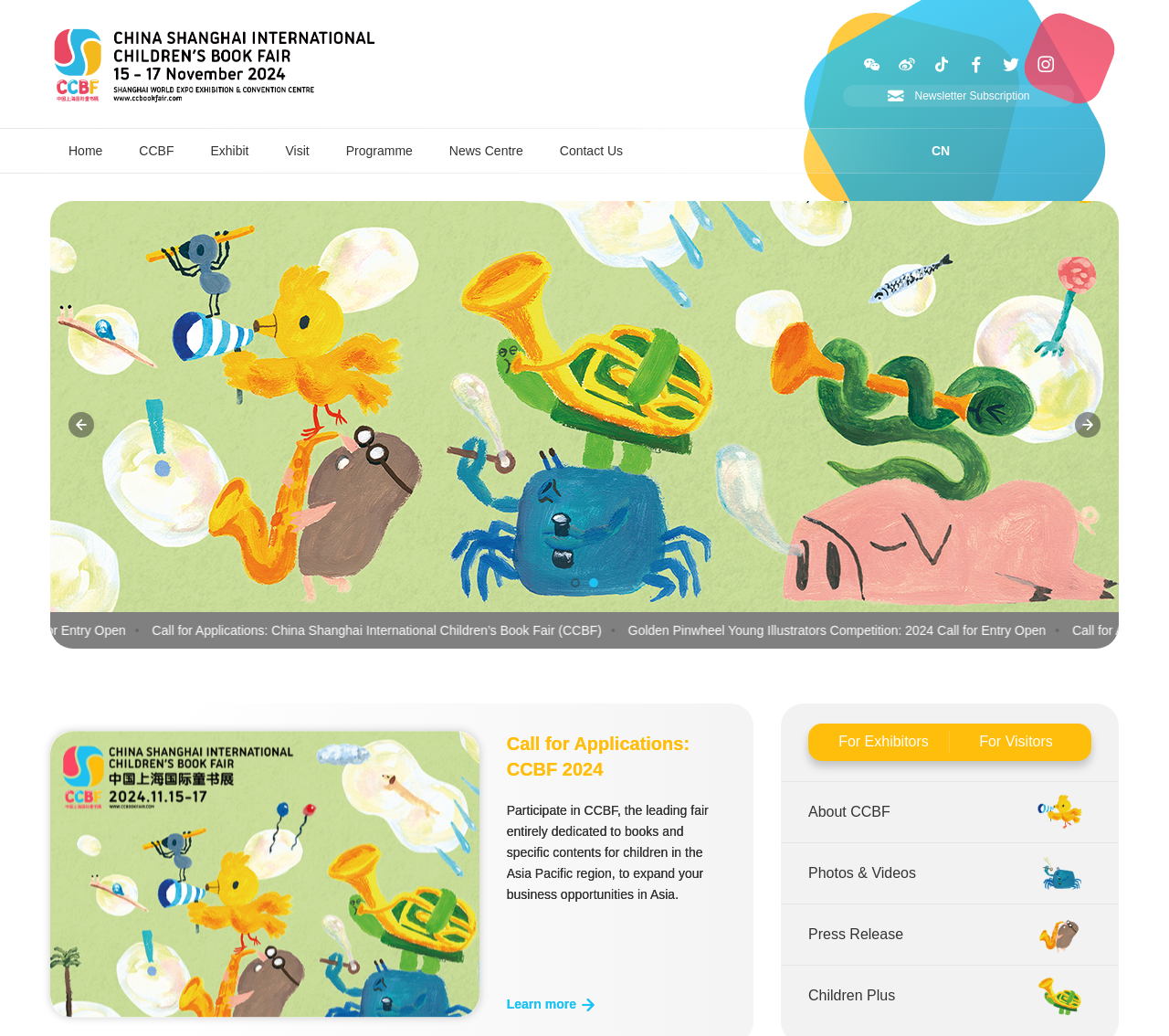Show the bounding box coordinates of the element that should be clicked to complete the task: "Learn more about CCBF 2024".

[0.433, 0.958, 0.509, 0.981]